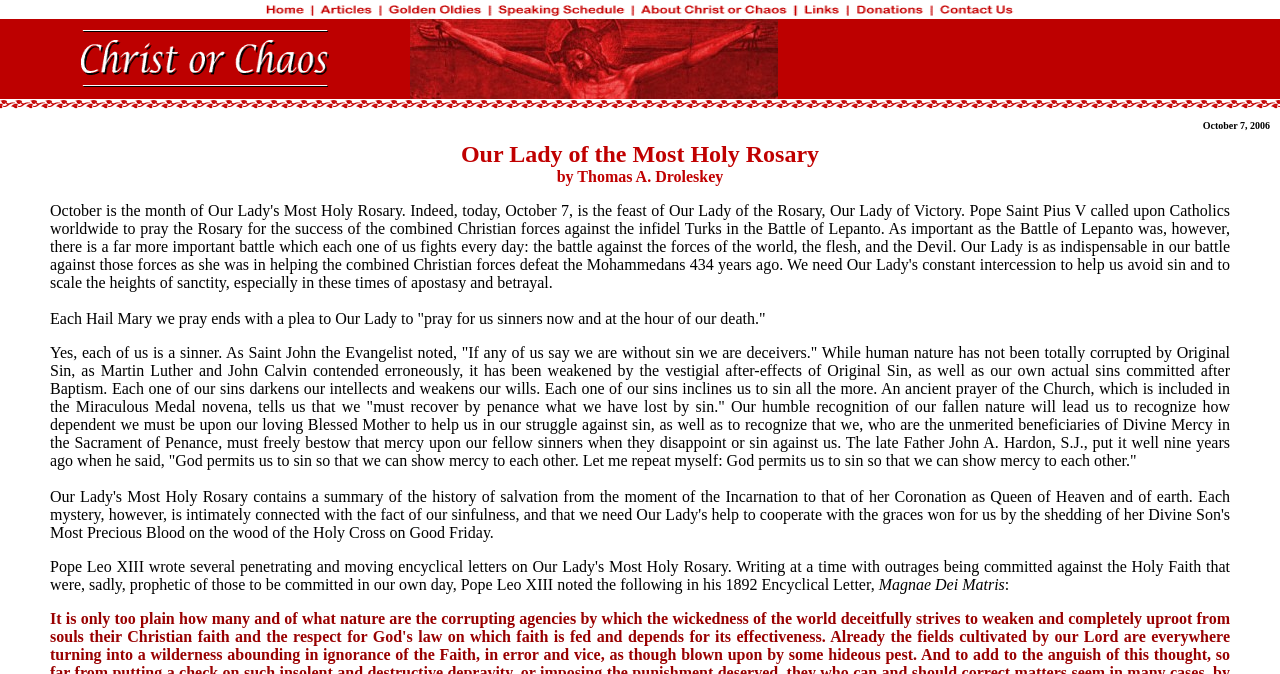Who wrote the article?
Refer to the screenshot and answer in one word or phrase.

Thomas A. Droleskey